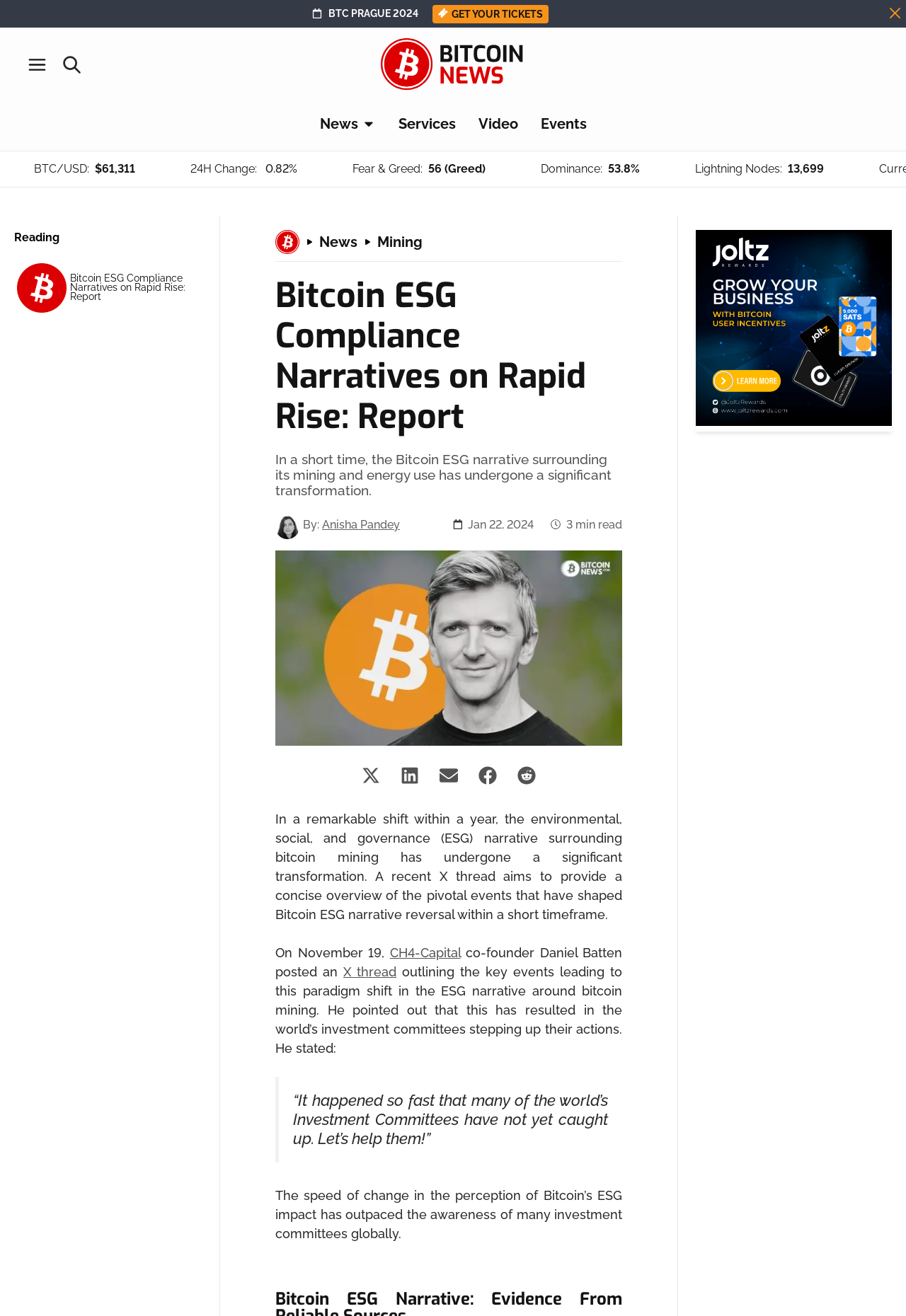Locate the bounding box coordinates of the element that should be clicked to execute the following instruction: "Share on Twitter".

[0.392, 0.577, 0.427, 0.602]